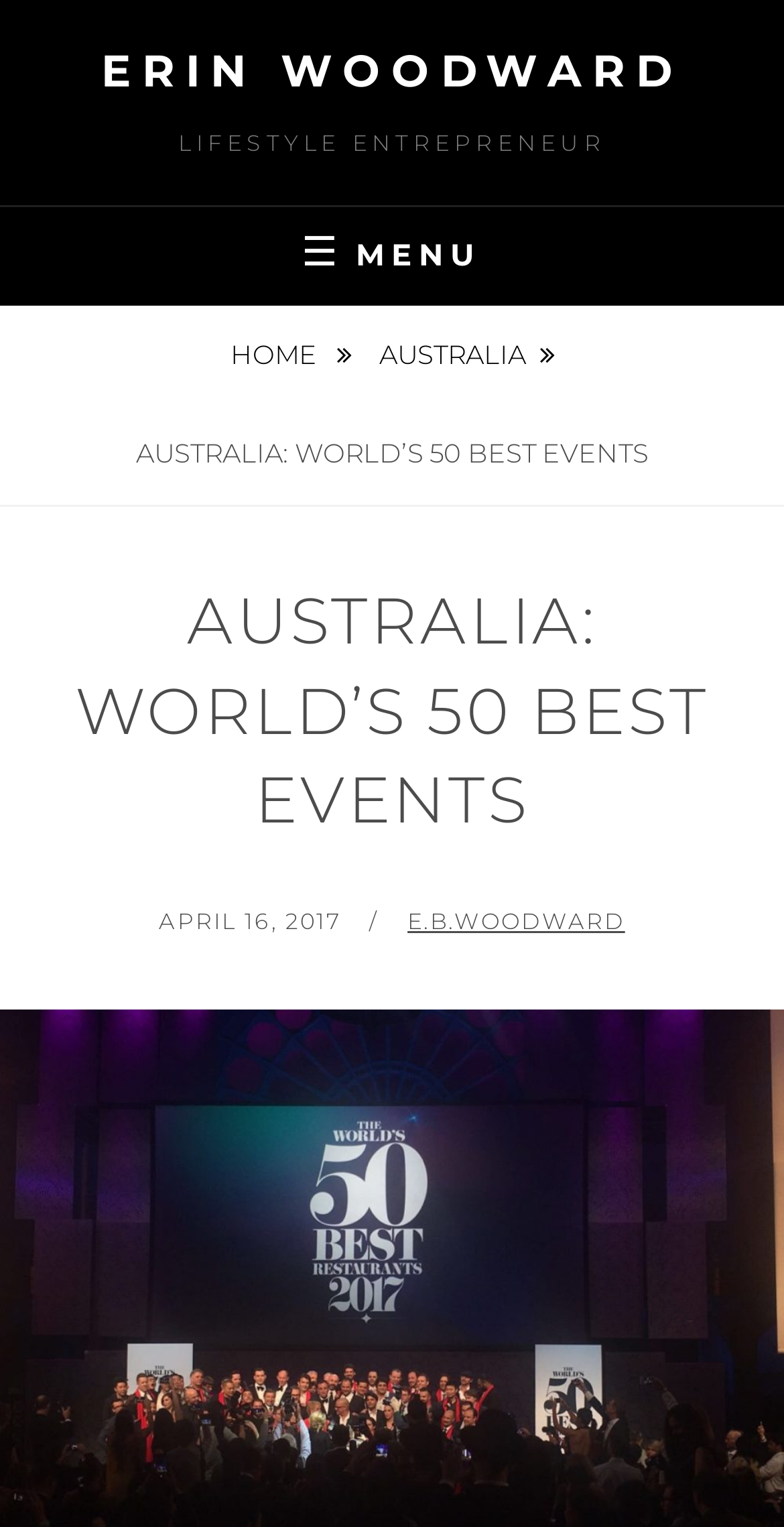Answer the following inquiry with a single word or phrase:
What is the author of the article?

E.B.WOODWARD